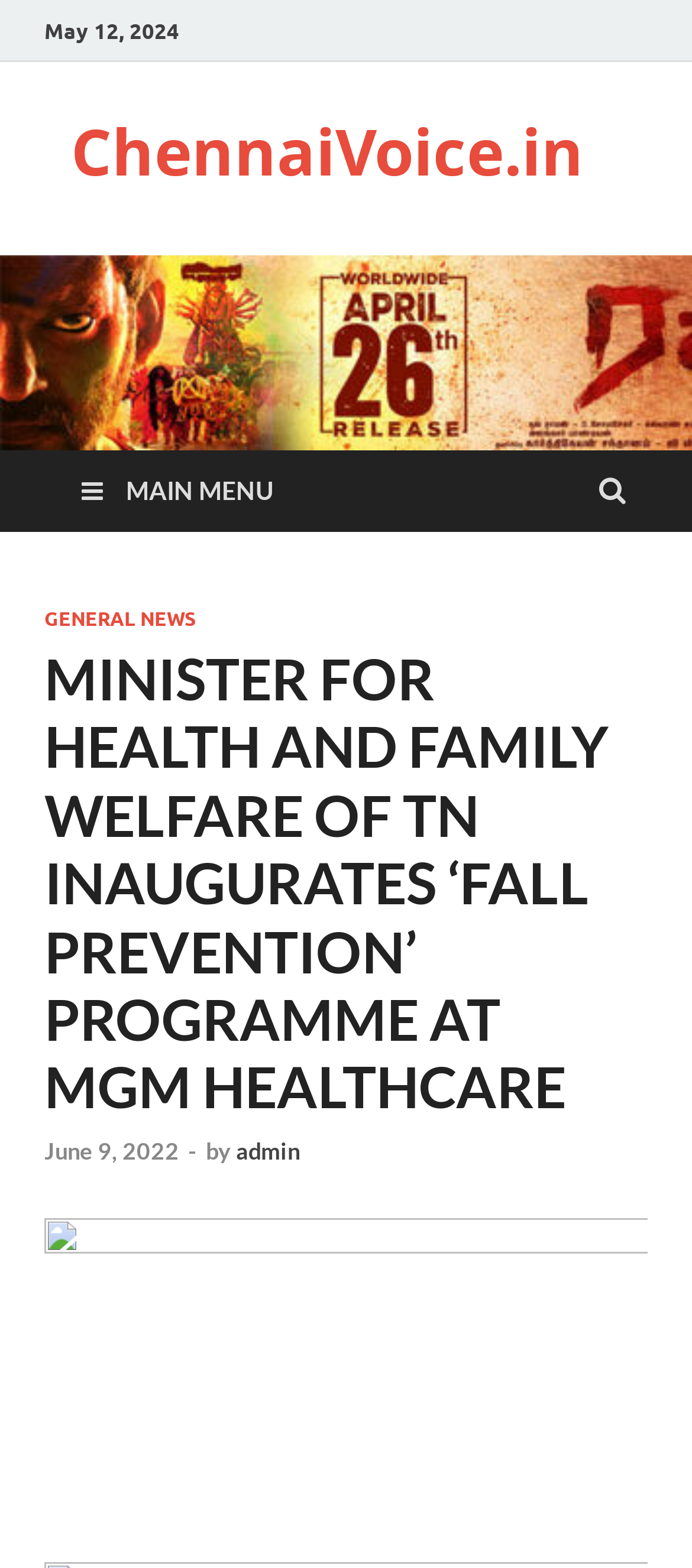Identify and provide the bounding box coordinates of the UI element described: "June 9, 2022June 9, 2022". The coordinates should be formatted as [left, top, right, bottom], with each number being a float between 0 and 1.

[0.064, 0.725, 0.259, 0.743]